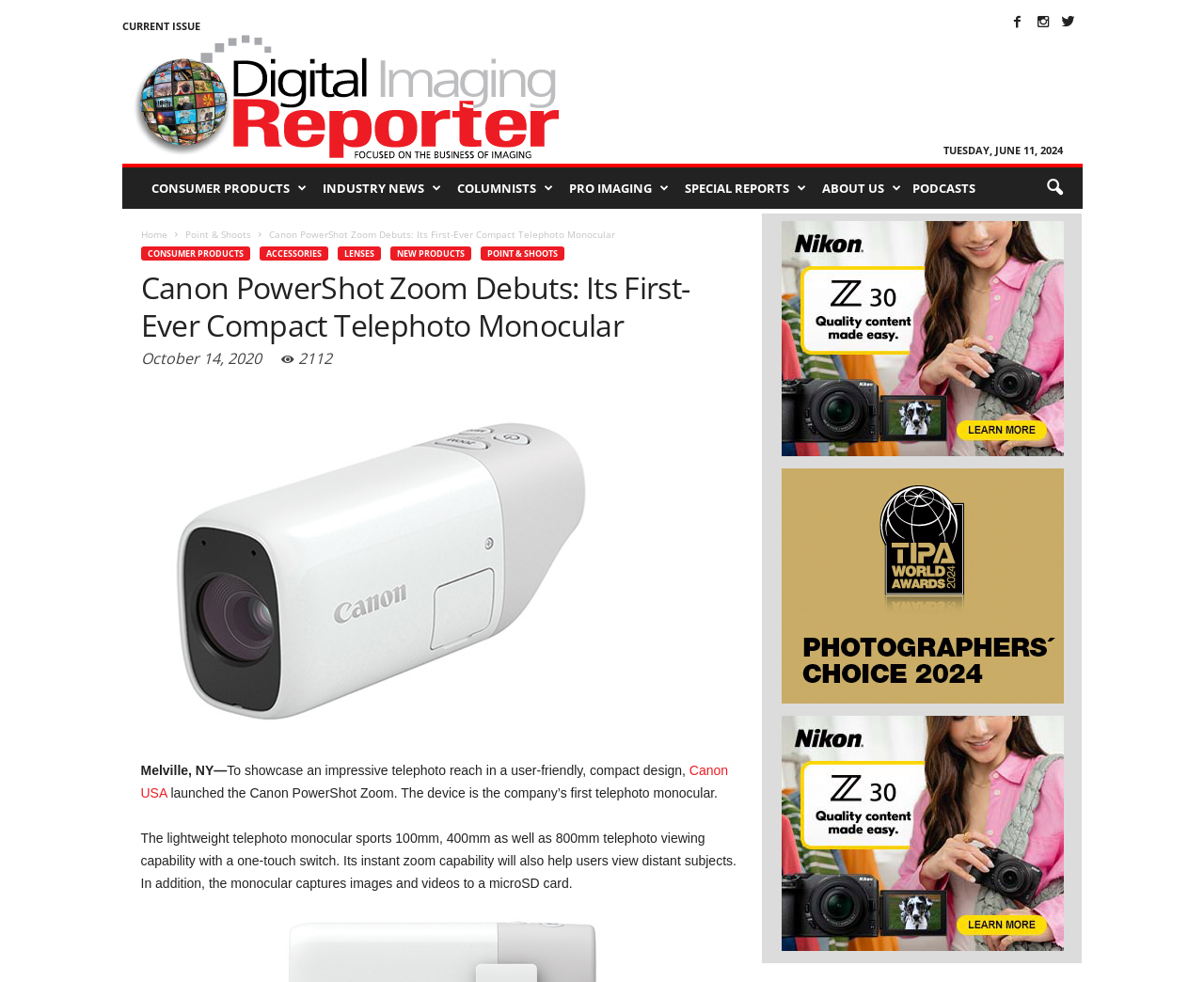Respond to the following question with a brief word or phrase:
What is the date of the news article?

October 14, 2020